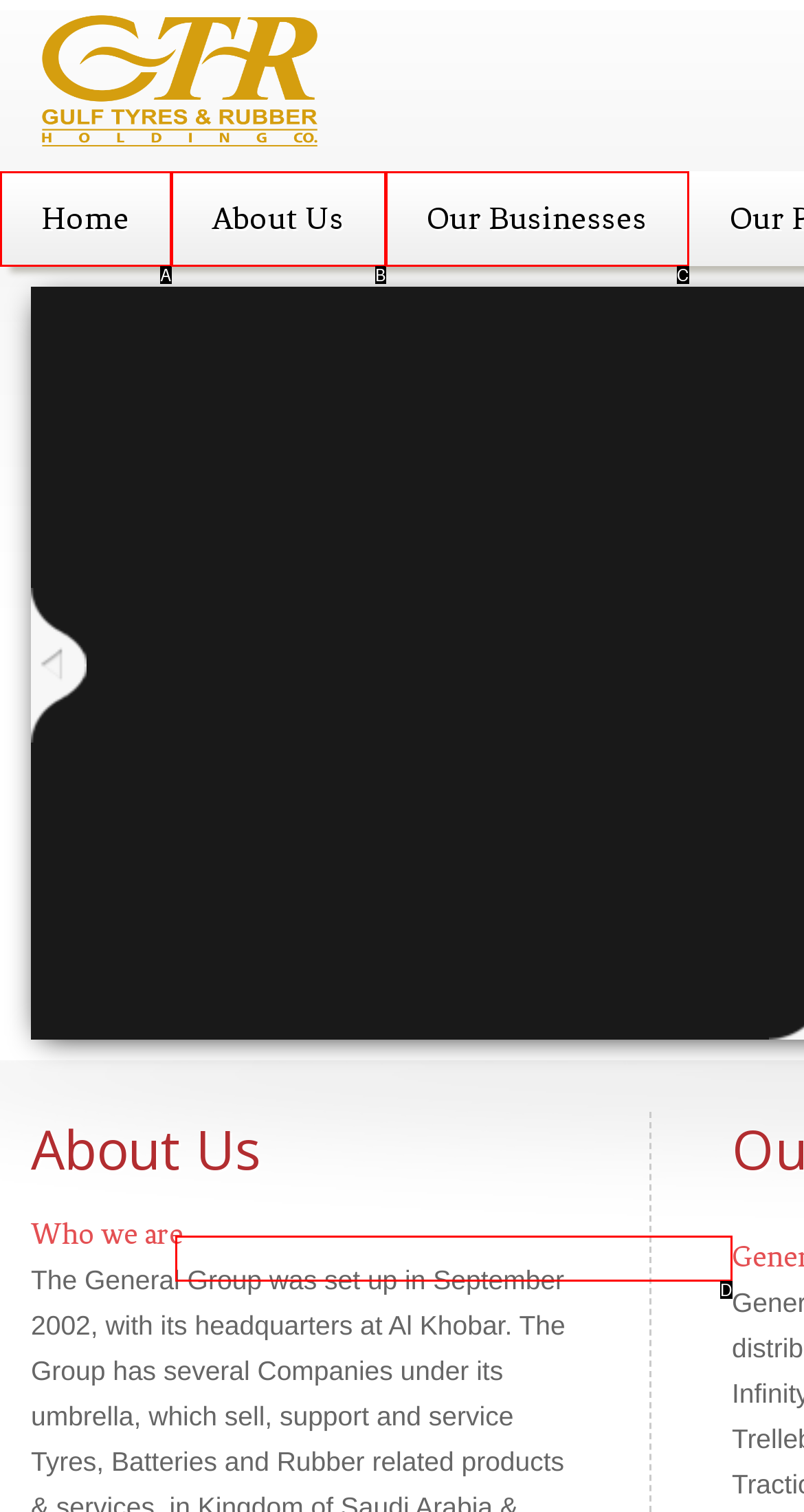Choose the HTML element that best fits the given description: General Industrial Services. Answer by stating the letter of the option.

D